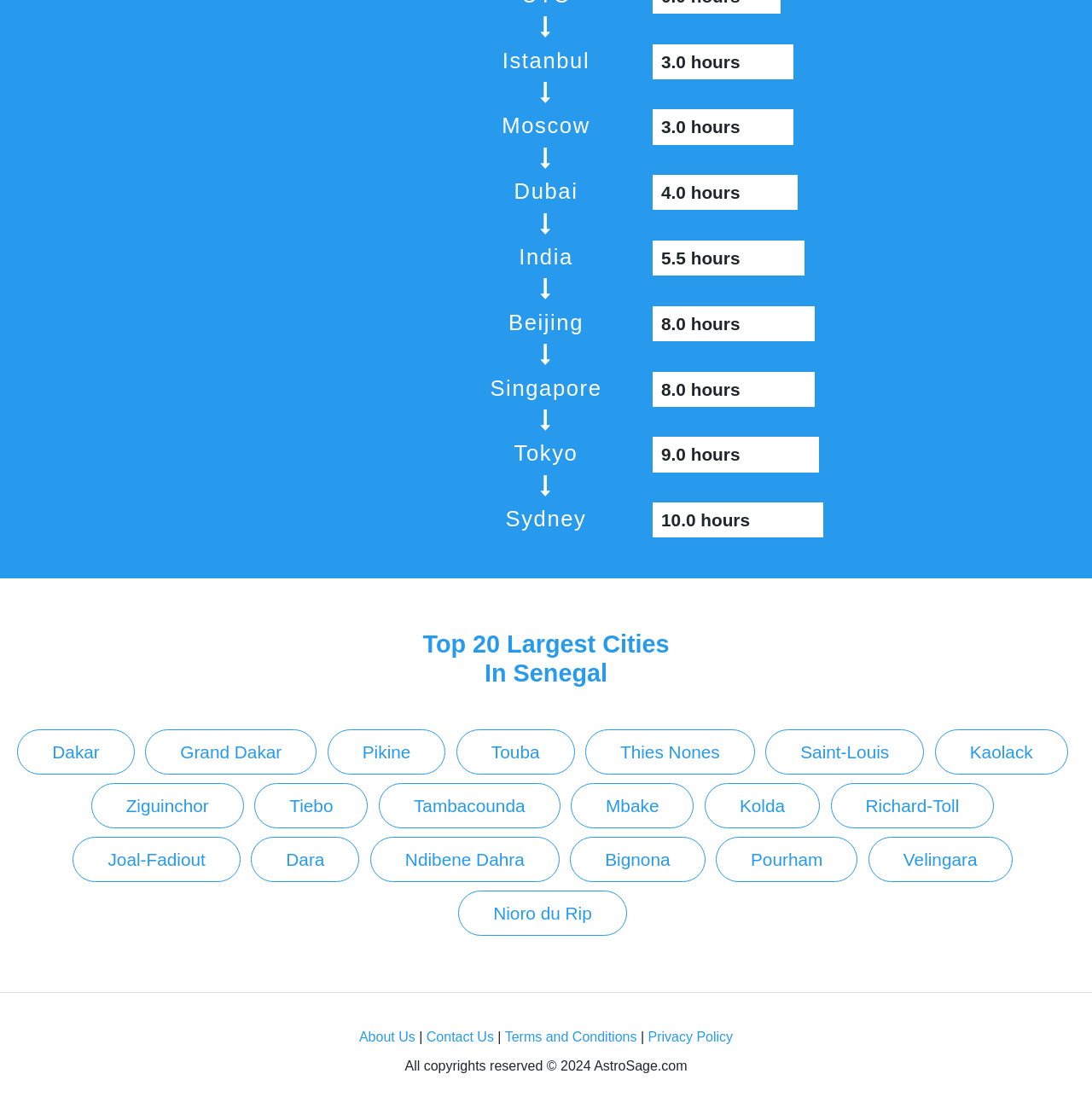What is the 5th largest city in Senegal?
Utilize the information in the image to give a detailed answer to the question.

I found the heading 'Top 20 Largest Cities In Senegal' at [0.012, 0.573, 0.988, 0.627] and then searched for the 5th link below it. I found the link 'Thies Nones' at [0.536, 0.665, 0.691, 0.706], which is the 5th link. Therefore, the 5th largest city in Senegal is Thies Nones.